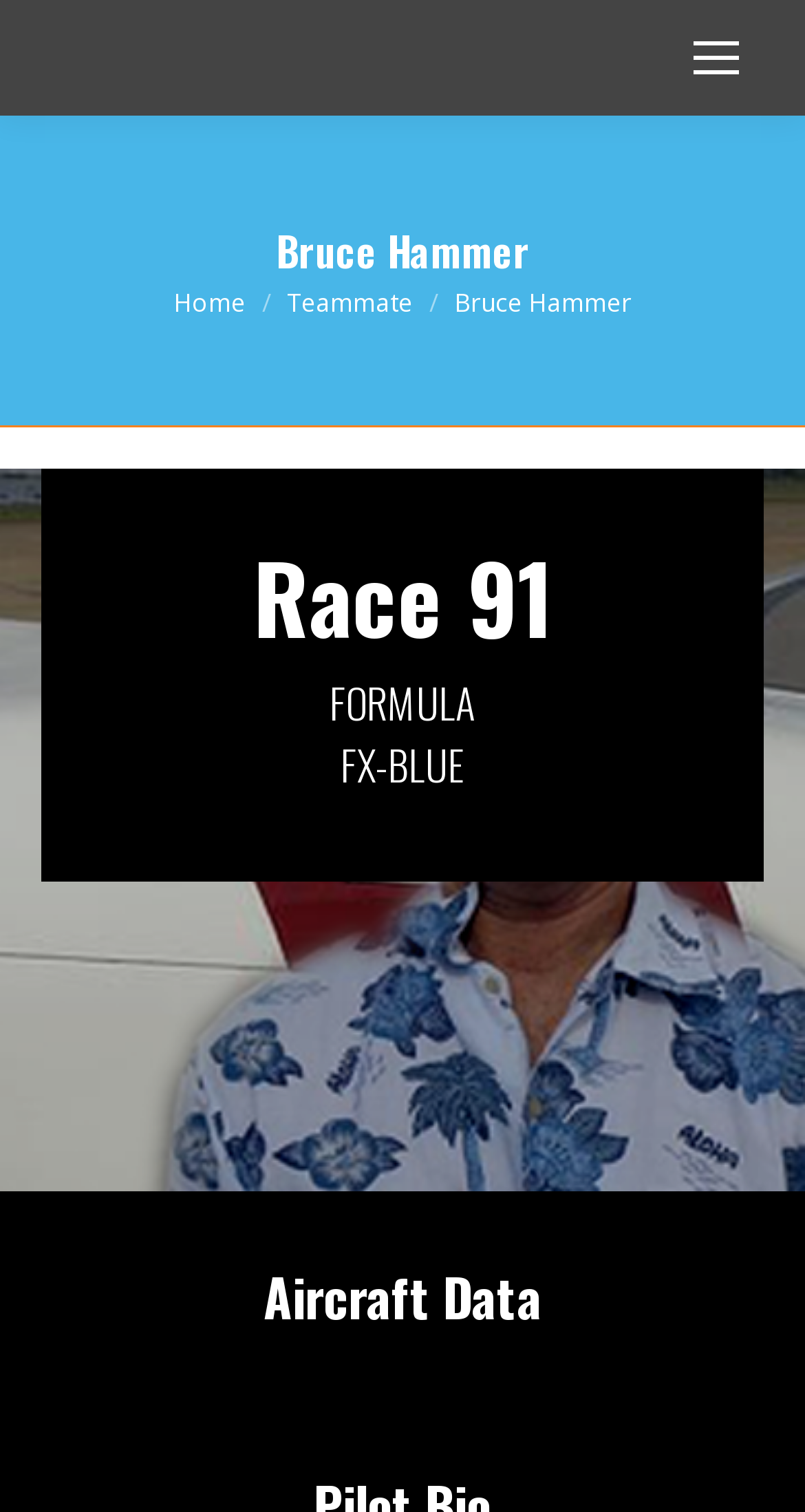What is the type of aircraft Bruce Hammer is racing?
Please answer the question with a single word or phrase, referencing the image.

FORMULA